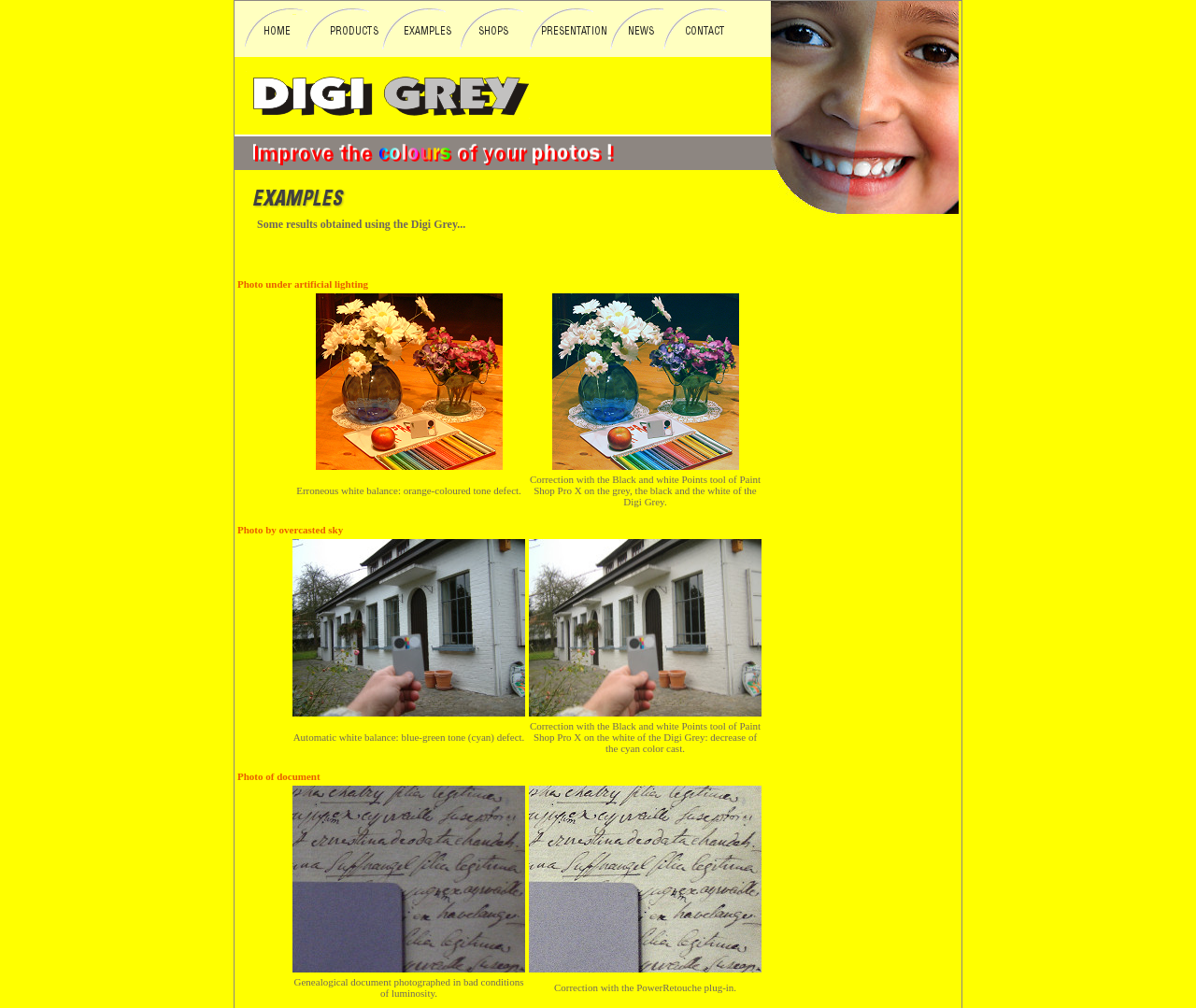Pinpoint the bounding box coordinates of the element to be clicked to execute the instruction: "view photo under artificial lighting".

[0.198, 0.275, 0.638, 0.288]